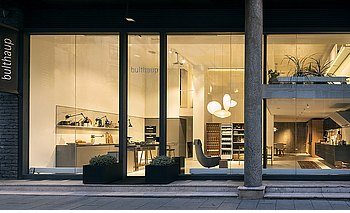Give a one-word or one-phrase response to the question:
What type of design is emphasized in the showroom?

Innovative and functional